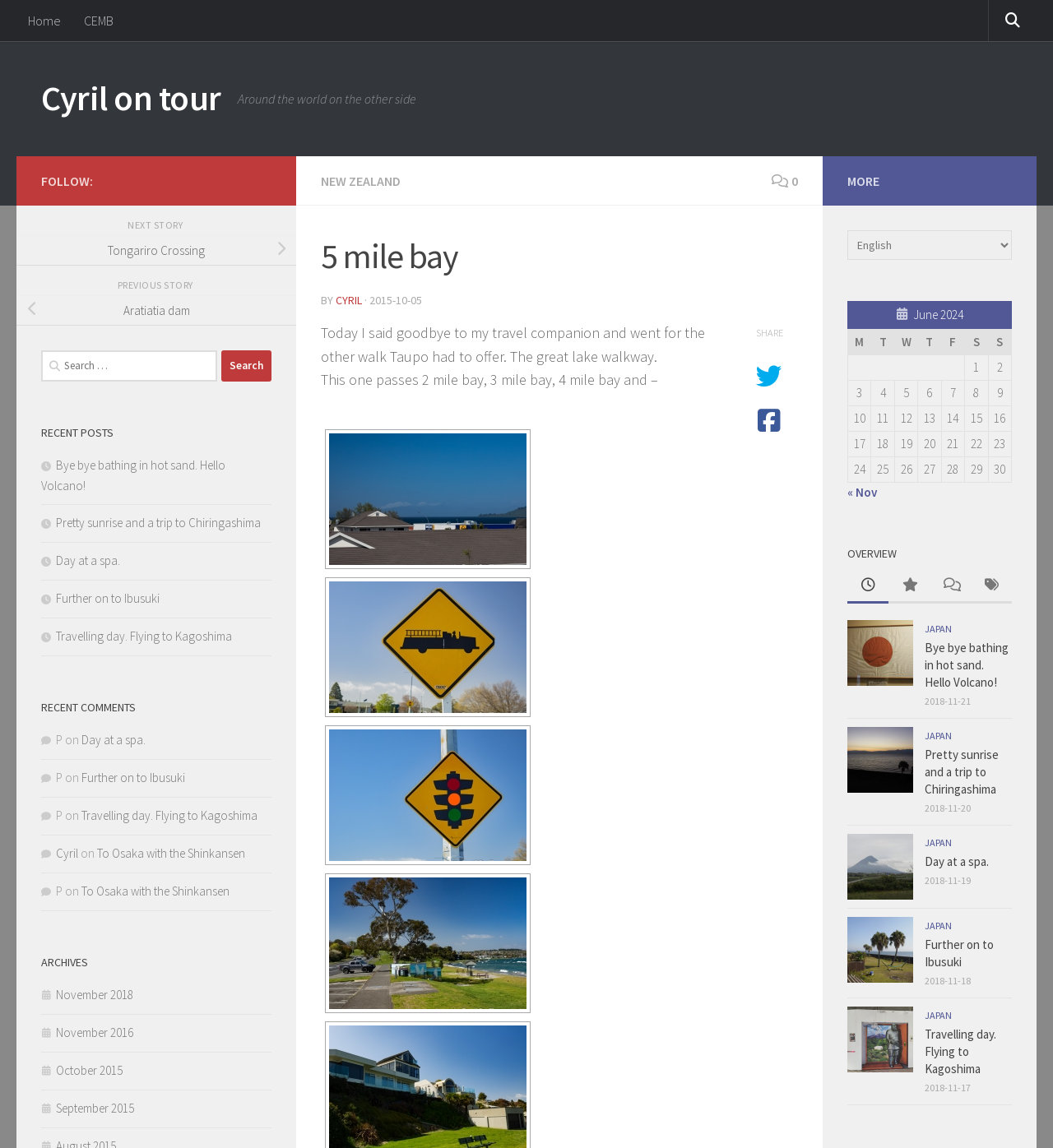Answer the question below in one word or phrase:
What is the date of the post?

2015-10-05